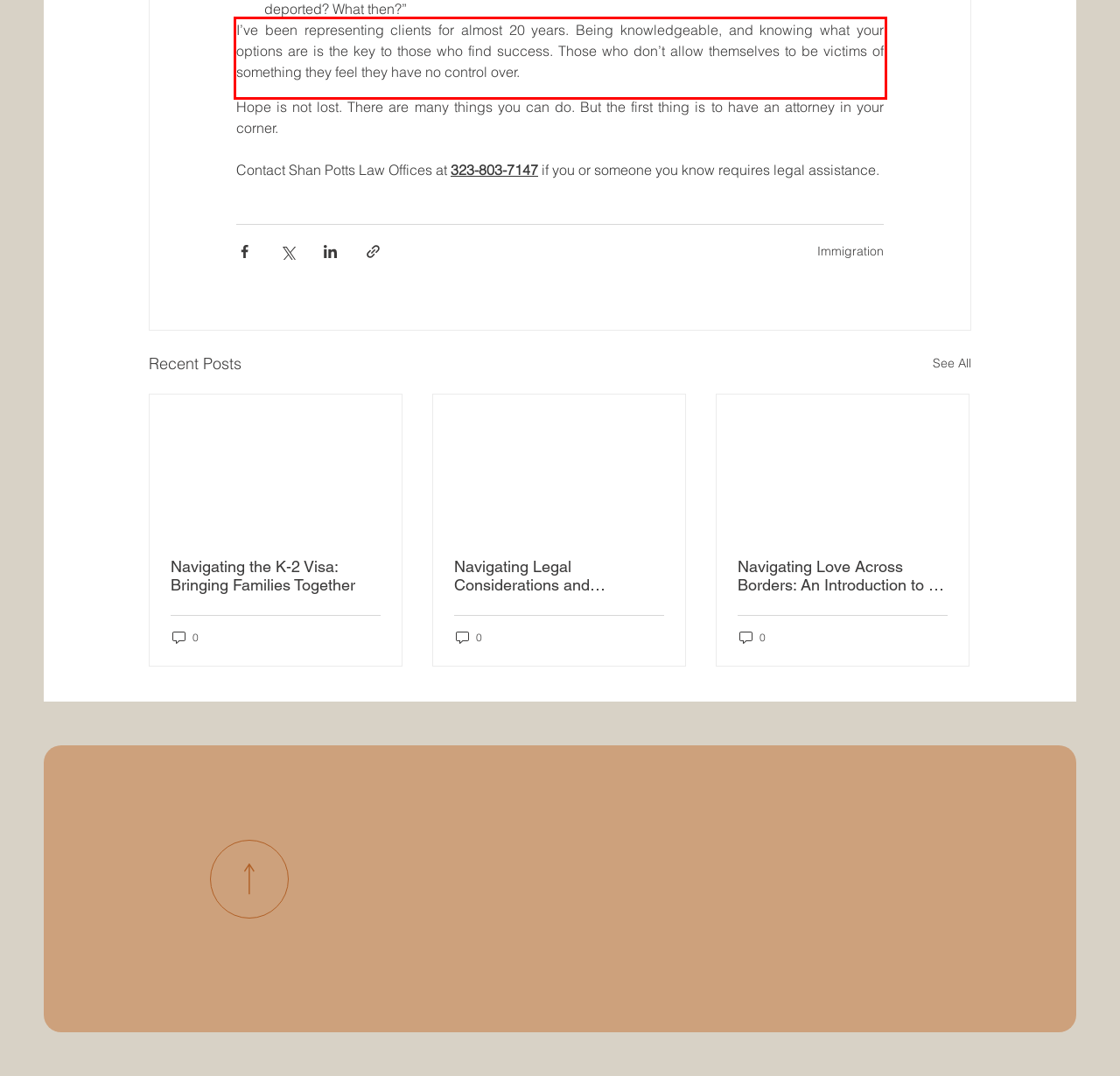Using the provided webpage screenshot, recognize the text content in the area marked by the red bounding box.

I’ve been representing clients for almost 20 years. Being knowledgeable, and knowing what your options are is the key to those who find success. Those who don’t allow themselves to be victims of something they feel they have no control over.